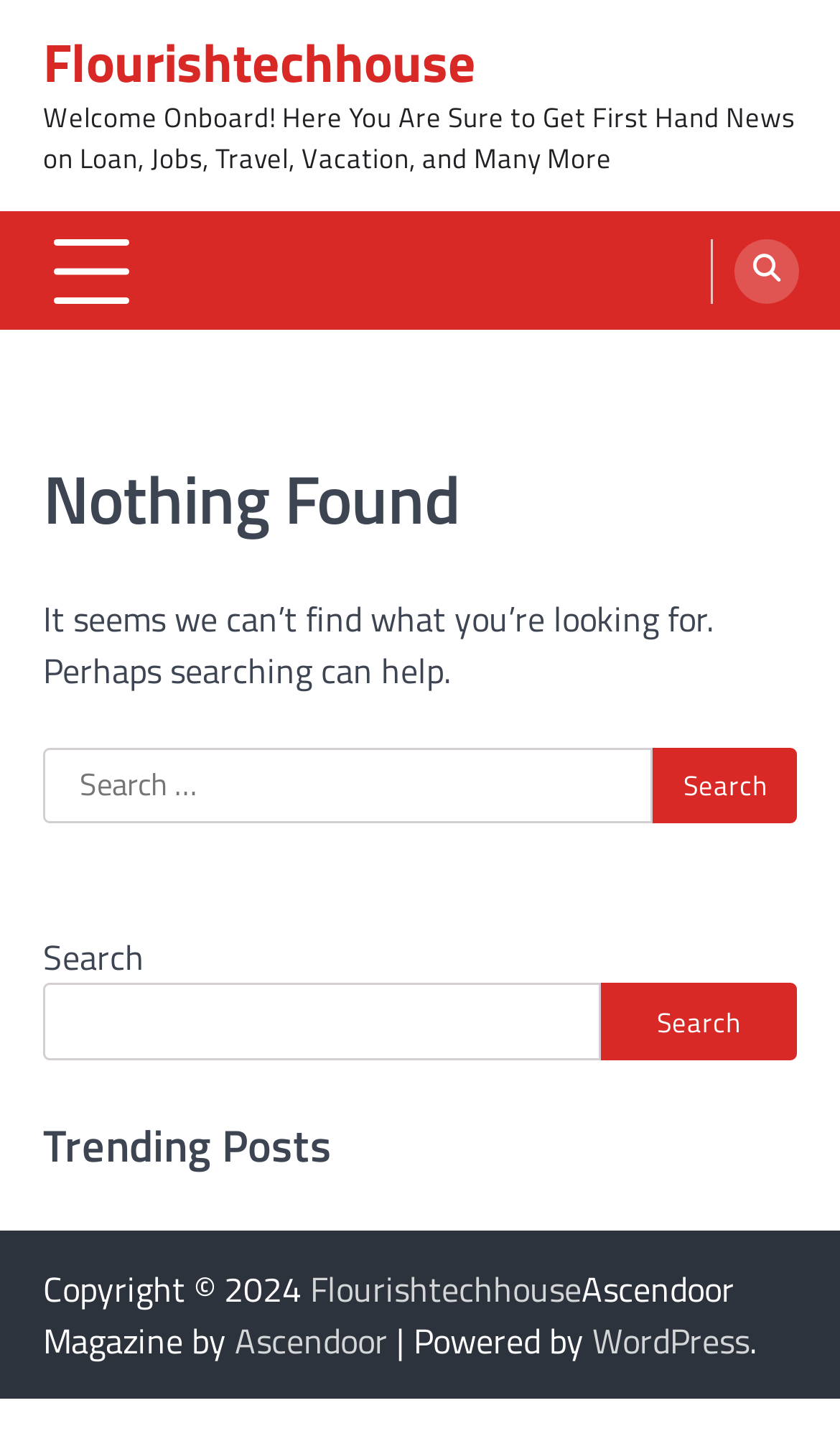Explain the webpage in detail, including its primary components.

This webpage is titled "Flourishtechhouse - Welcome Onboard! Here You Are Sure to Get First Hand News on Loan, Jobs, Travel, Vacation, and Many More". At the top, there is a heading with the title "Flourishtechhouse" and a link with the same name. Below it, there is a static text that repeats the title. 

To the right of the title, there is a button with no text. Next to it, there is a link with a font awesome icon. 

Below the title section, there is a main content area that takes up most of the page. At the top of this area, there is a header with the title "Nothing Found". Below it, there is a static text that says "It seems we can’t find what you’re looking for. Perhaps searching can help." 

Underneath, there is a search bar with a label "Search for:" and a search button. 

Further down, there is a complementary section that contains another search bar with a label "Search" and a search button. 

Below the search bars, there is a heading that says "Trending Posts". 

At the bottom of the page, there is a footer section that contains copyright information, a link to "Flourishtechhouse", a link to "Ascendoor", and a link to "WordPress".